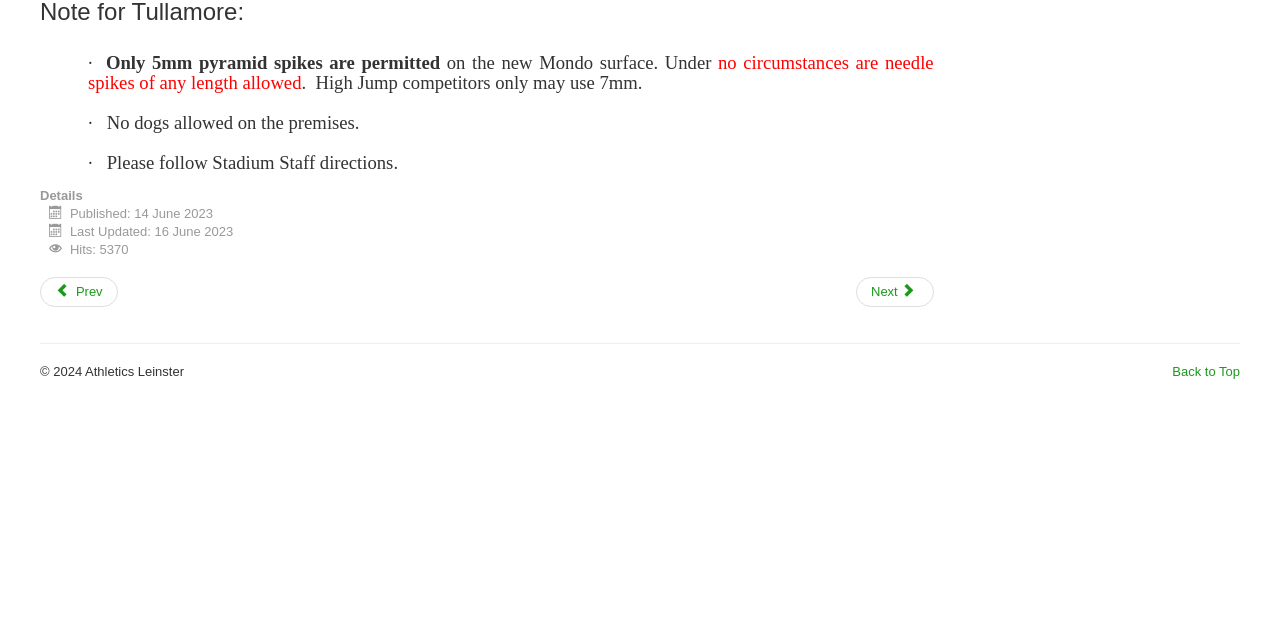Using the description: "Back to Top", identify the bounding box of the corresponding UI element in the screenshot.

[0.916, 0.569, 0.969, 0.592]